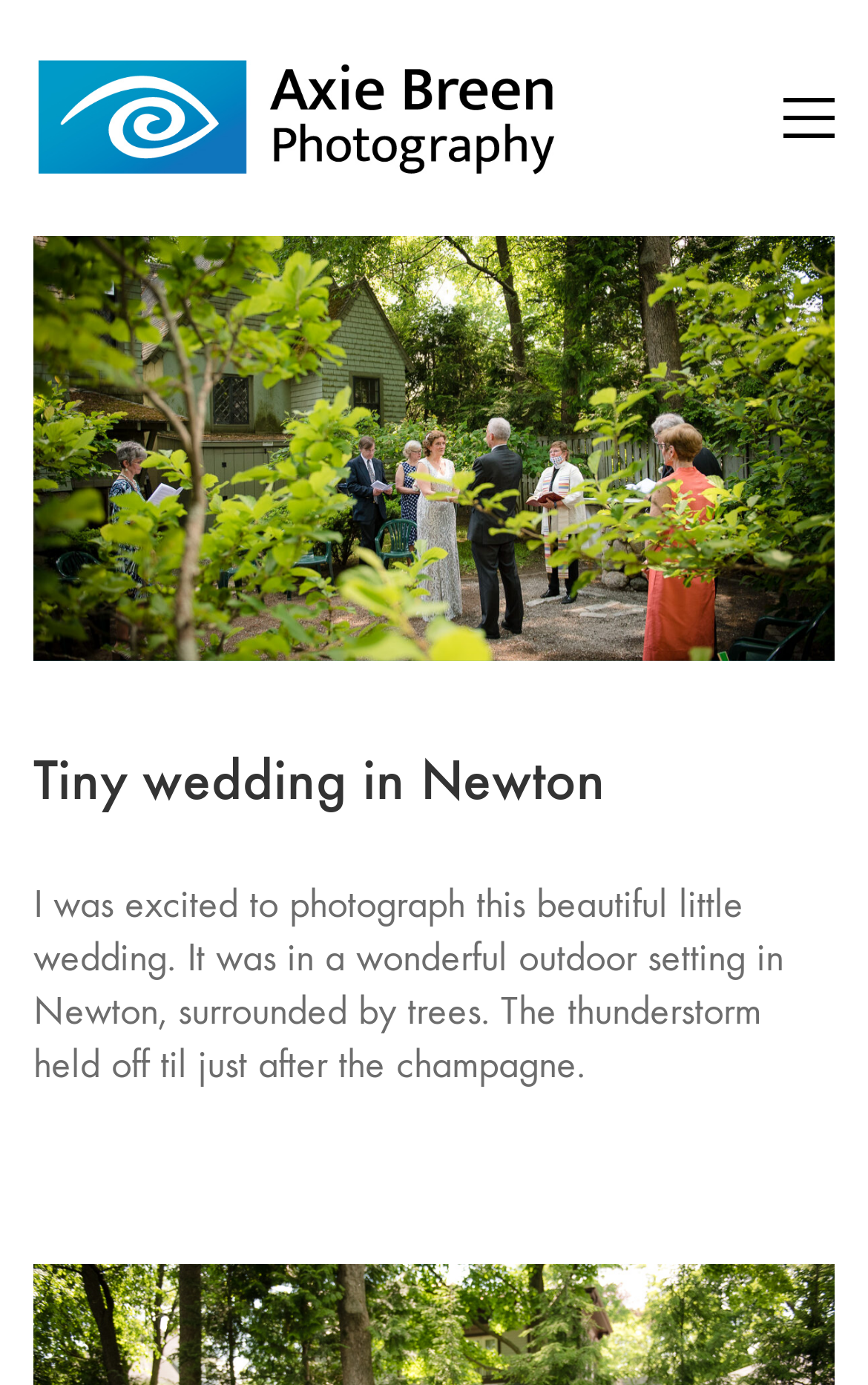Describe all the key features of the webpage in detail.

The webpage is about wedding photography in Newton, Massachusetts, specifically showcasing a tiny wedding at St. Paul's Episcopal Church. At the top left corner, there is a link and an image with the text "Axie Breen Photography". 

On the top right corner, there is a button labeled "Toggle navigation". Below the top section, there is a header section that spans the entire width of the page, containing the title "Tiny wedding in Newton". 

Below the header, there is a paragraph of text that describes the wedding photography event, mentioning the outdoor setting in Newton surrounded by trees and a thunderstorm that held off until after the champagne. This text is positioned on the left side of the page, taking up about two-thirds of the page width. 

There is also a small, empty space below the paragraph, indicated by a non-breaking space character.